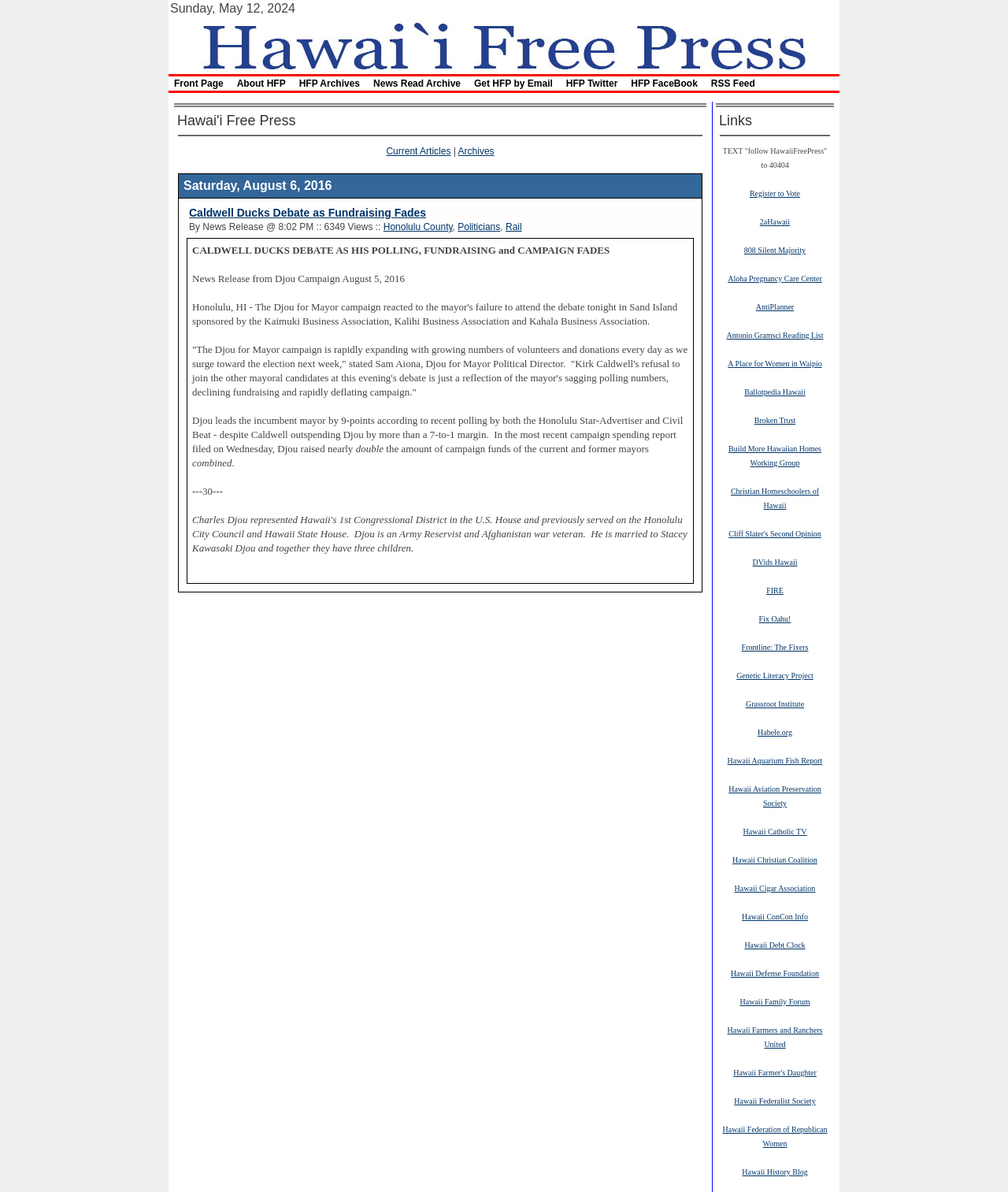Please identify the coordinates of the bounding box that should be clicked to fulfill this instruction: "Visit the 'Archives' page".

[0.454, 0.122, 0.49, 0.132]